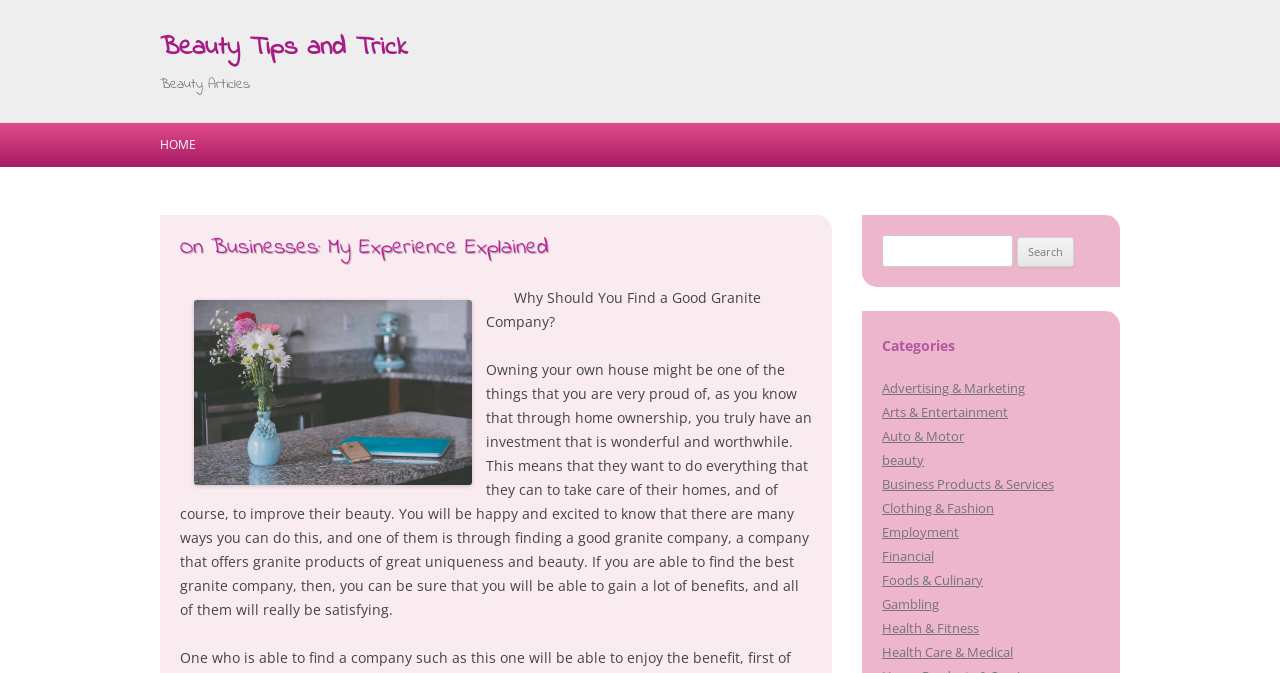Locate the bounding box coordinates of the element that needs to be clicked to carry out the instruction: "Go to the 'beauty' category". The coordinates should be given as four float numbers ranging from 0 to 1, i.e., [left, top, right, bottom].

[0.689, 0.67, 0.722, 0.696]